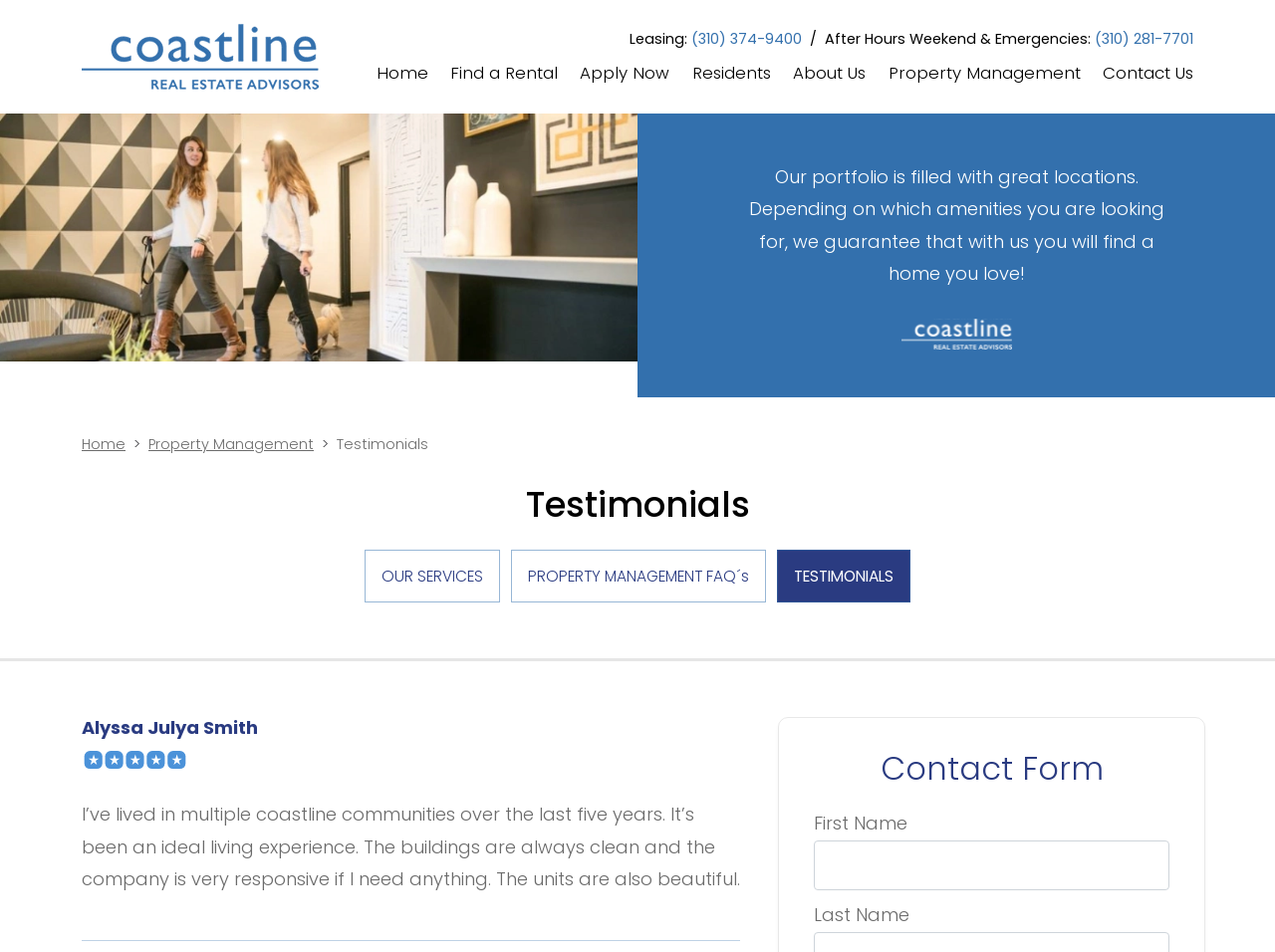What is the name of the first testimonial?
Look at the image and answer the question with a single word or phrase.

Alyssa Julya Smith